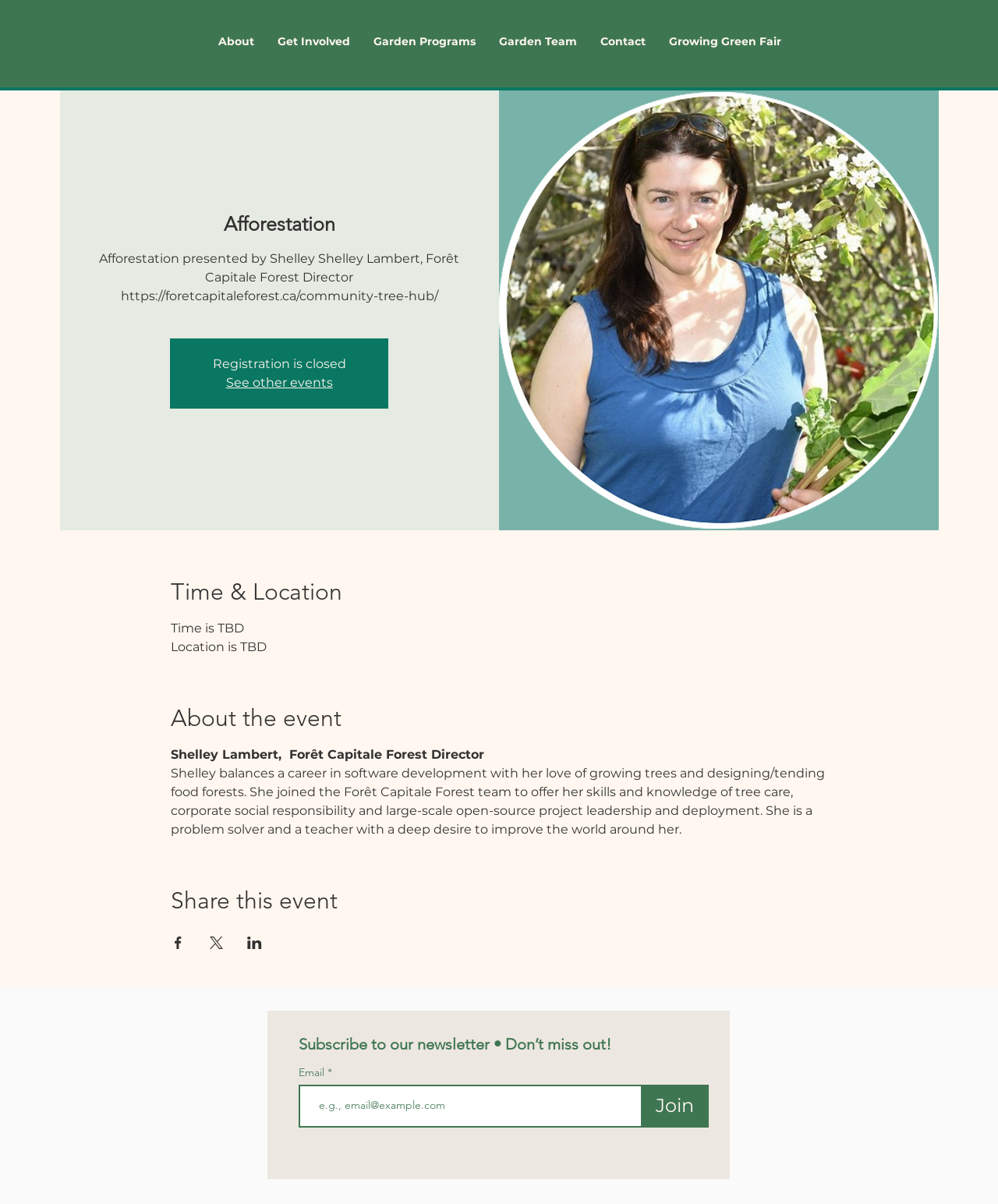Locate the bounding box coordinates of the UI element described by: "See other events". Provide the coordinates as four float numbers between 0 and 1, formatted as [left, top, right, bottom].

[0.226, 0.311, 0.333, 0.324]